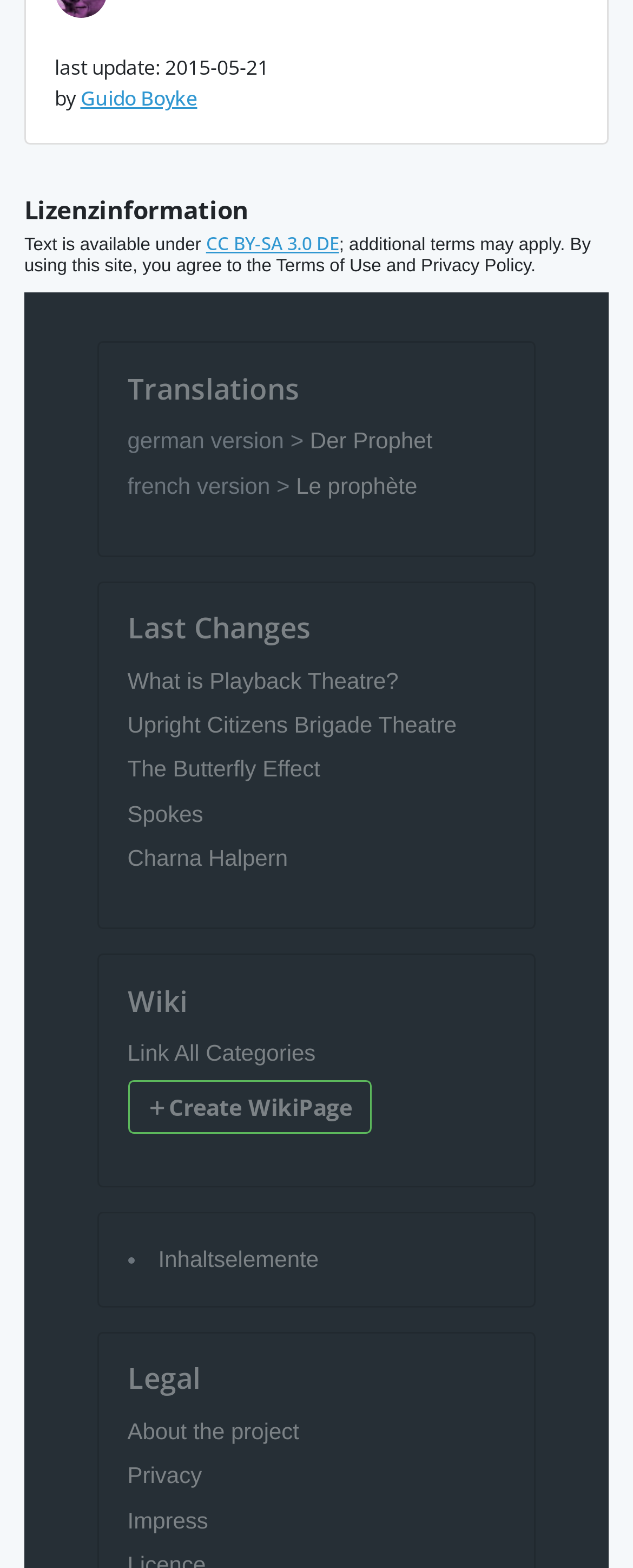Find the bounding box coordinates for the area that must be clicked to perform this action: "go to link all categories".

[0.201, 0.663, 0.499, 0.68]